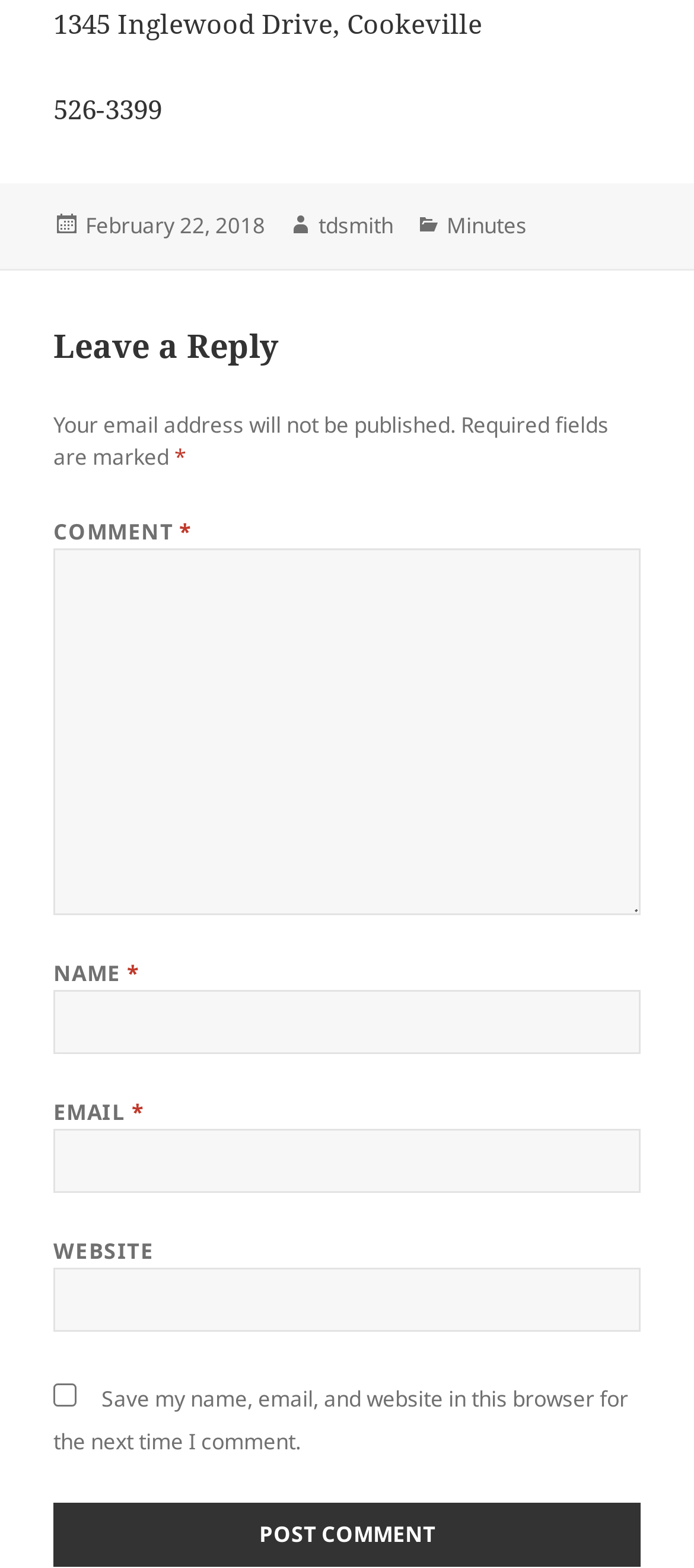Identify the bounding box for the UI element described as: "parent_node: EMAIL * aria-describedby="email-notes" name="email"". Ensure the coordinates are four float numbers between 0 and 1, formatted as [left, top, right, bottom].

[0.077, 0.72, 0.923, 0.761]